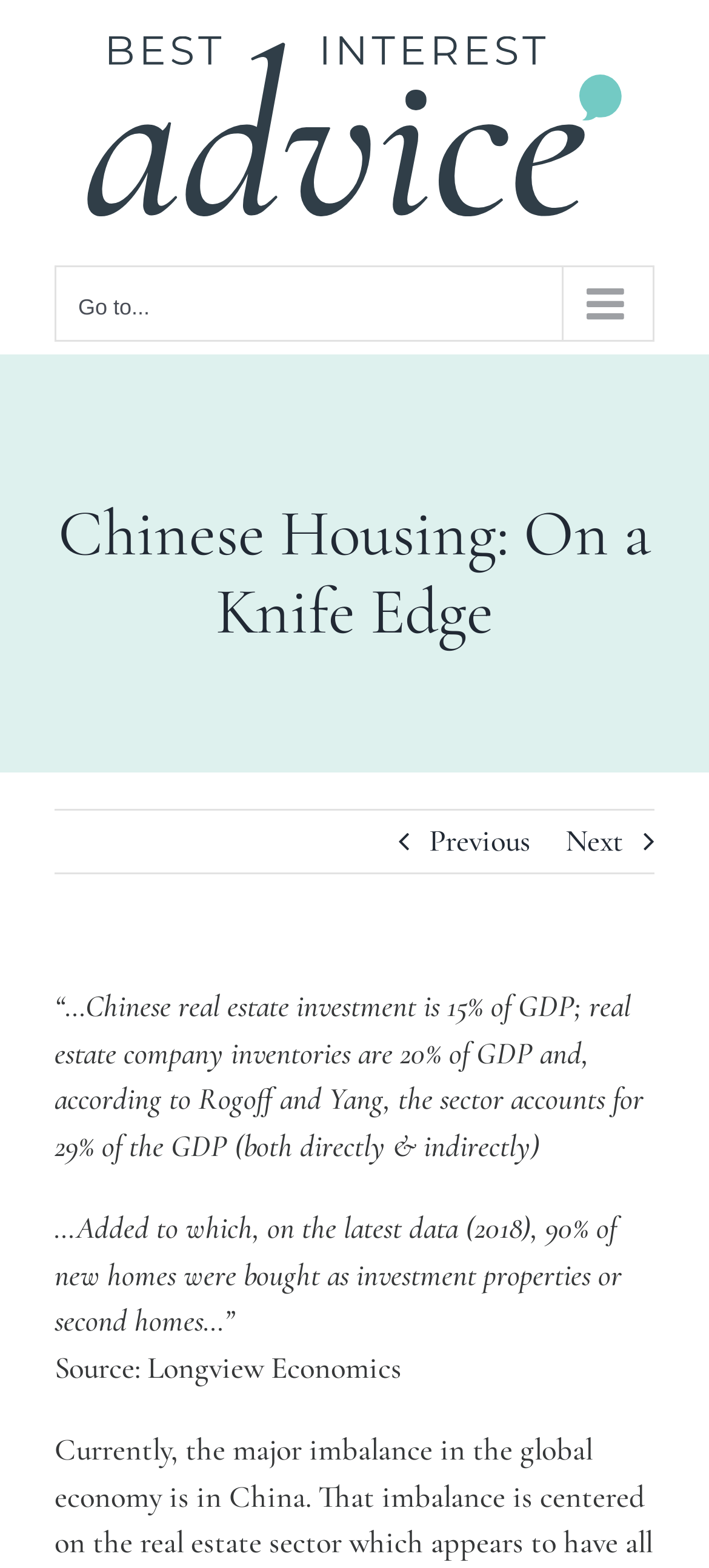What is the title of the current page?
Using the image, give a concise answer in the form of a single word or short phrase.

Chinese Housing: On a Knife Edge